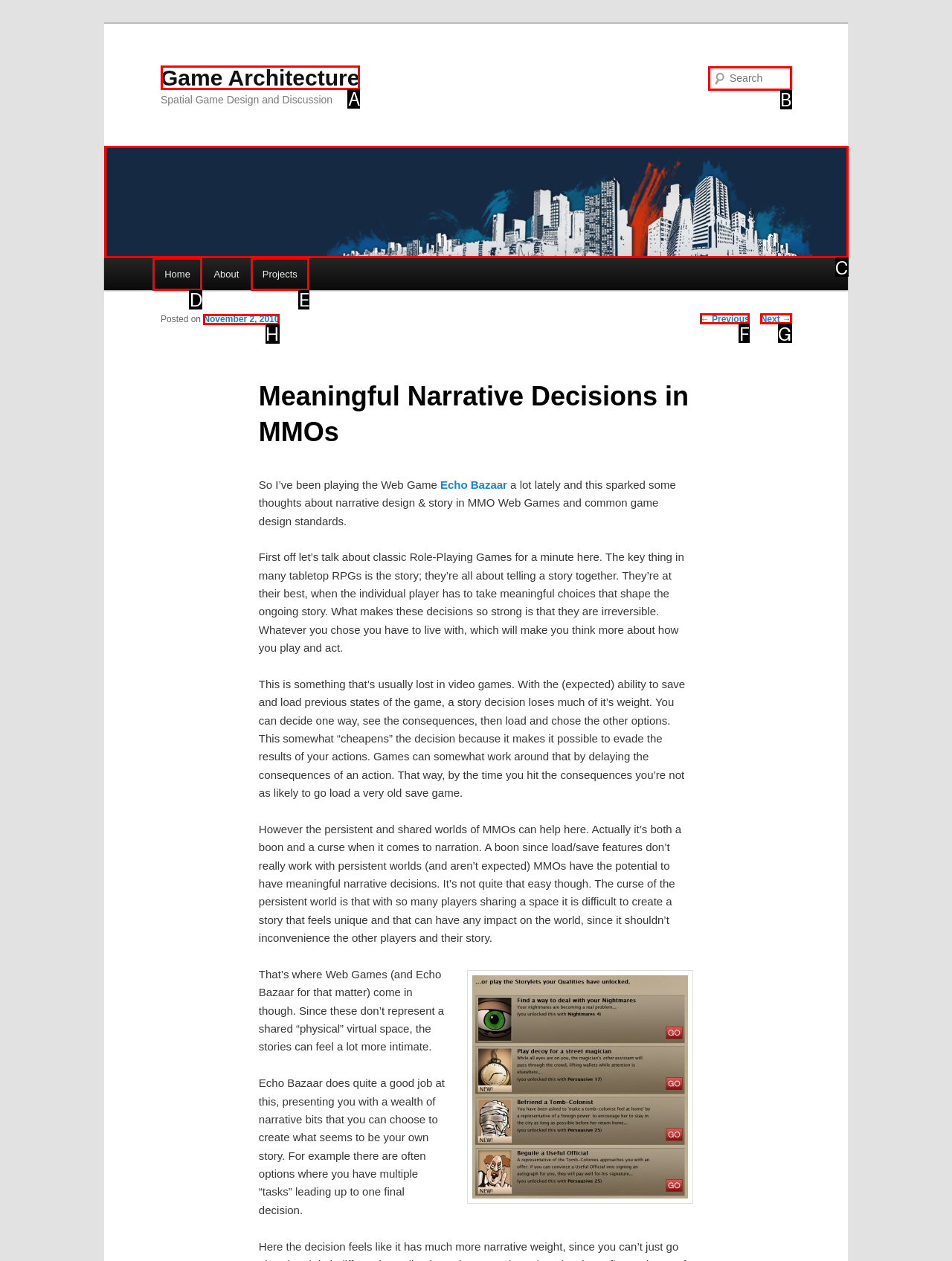Determine the letter of the element to click to accomplish this task: Learn more about Game Architecture. Respond with the letter.

A